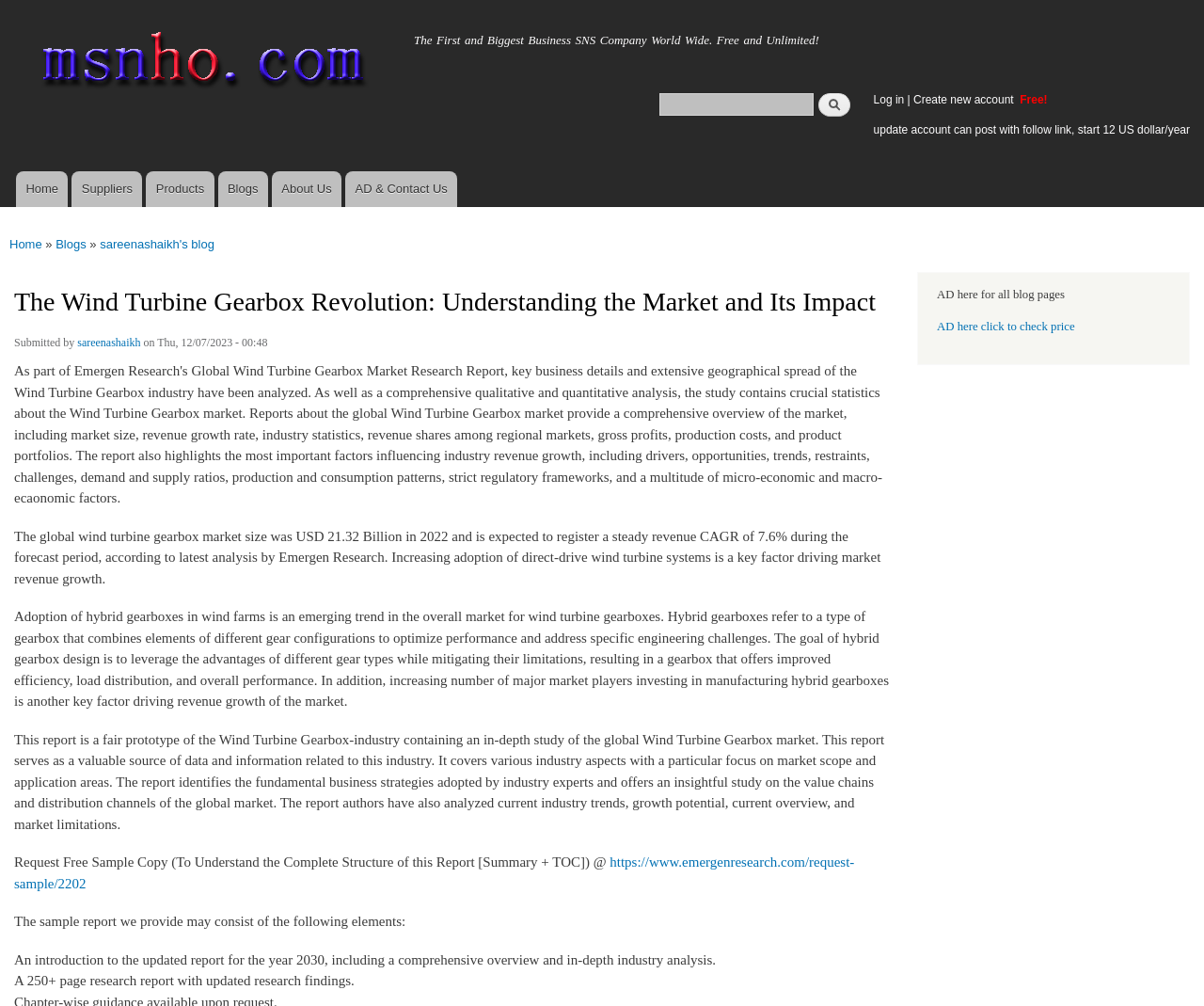Describe the webpage in detail, including text, images, and layout.

The webpage is about the wind turbine gearbox market, with a focus on understanding the market and its impact. At the top, there is a navigation menu with links to "Home", "Suppliers", "Products", "Blogs", "About Us", and "AD & Contact Us". Below the navigation menu, there is a search form with a text box and a search button.

On the left side, there is a section with links to "Home", "Suppliers", "Products", "Blogs", and "About Us", which appears to be a secondary navigation menu. Below this section, there is a heading "You are here" followed by a breadcrumb trail showing the current location as "Home" > "Blogs" > "sareenashaikh's blog".

The main content of the webpage is a blog post titled "The Wind Turbine Gearbox Revolution: Understanding the Market and Its Impact". The post has a heading and several paragraphs of text discussing the market size, growth rate, and trends in the wind turbine gearbox industry. The text also mentions the adoption of hybrid gearboxes and the investment of major market players in manufacturing these gearboxes.

Below the main content, there is a section with a heading "Request Free Sample Copy" and a link to request a sample report. The section also describes what the sample report will contain, including an introduction to the updated report, a comprehensive overview, and in-depth industry analysis.

On the right side, there is an advertisement section with a heading "AD here for all blog pages" and a link to check the price of the advertisement.